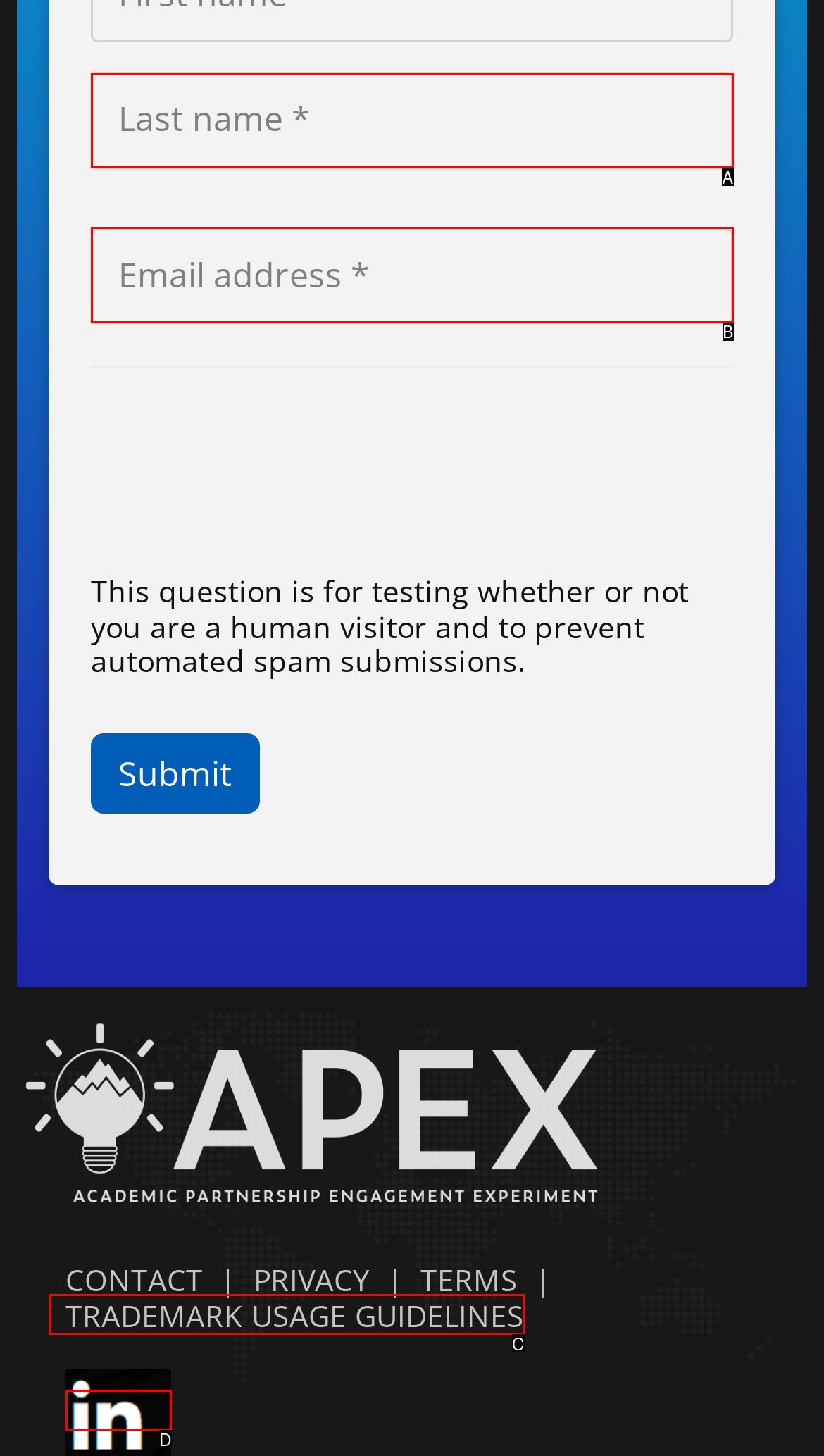From the description: TRADEMARK USAGE GUIDELINES, select the HTML element that fits best. Reply with the letter of the appropriate option.

C